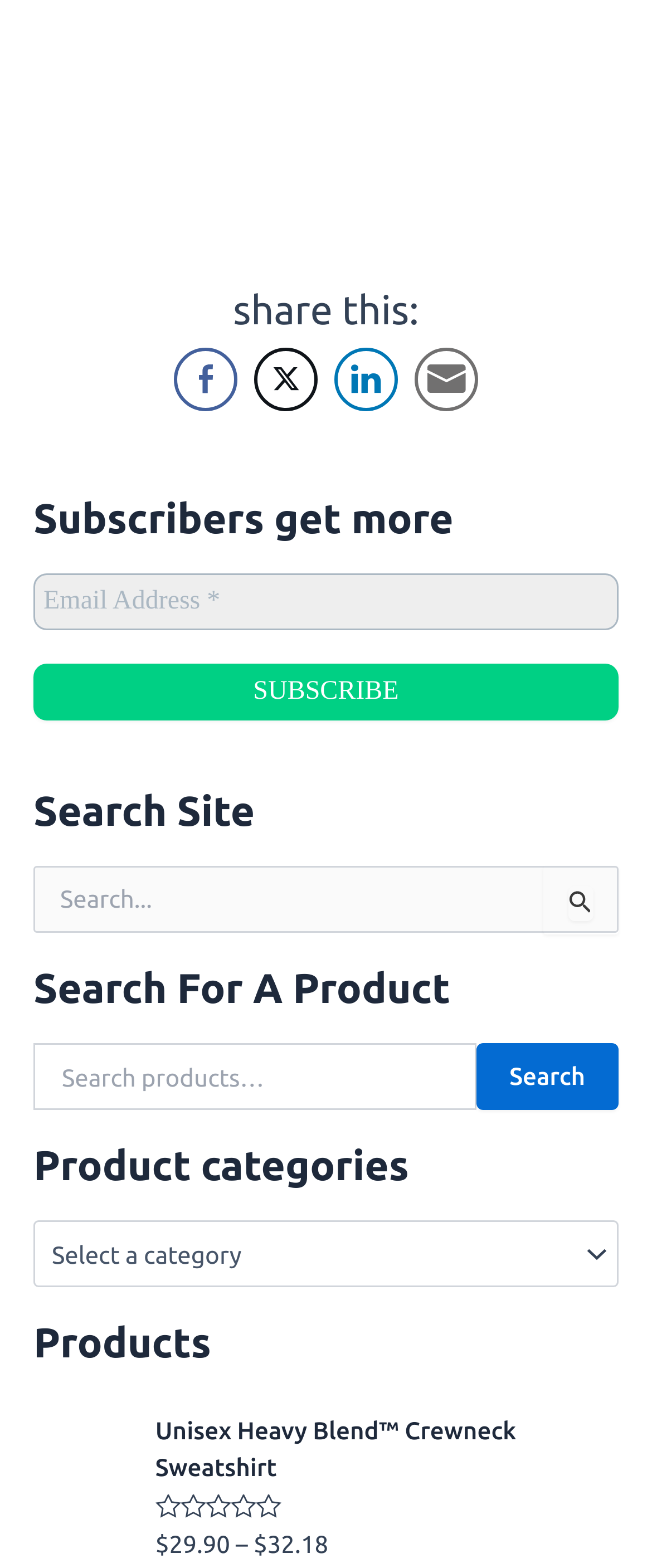Locate the bounding box coordinates of the element I should click to achieve the following instruction: "Subscribe with email".

[0.051, 0.424, 0.949, 0.46]